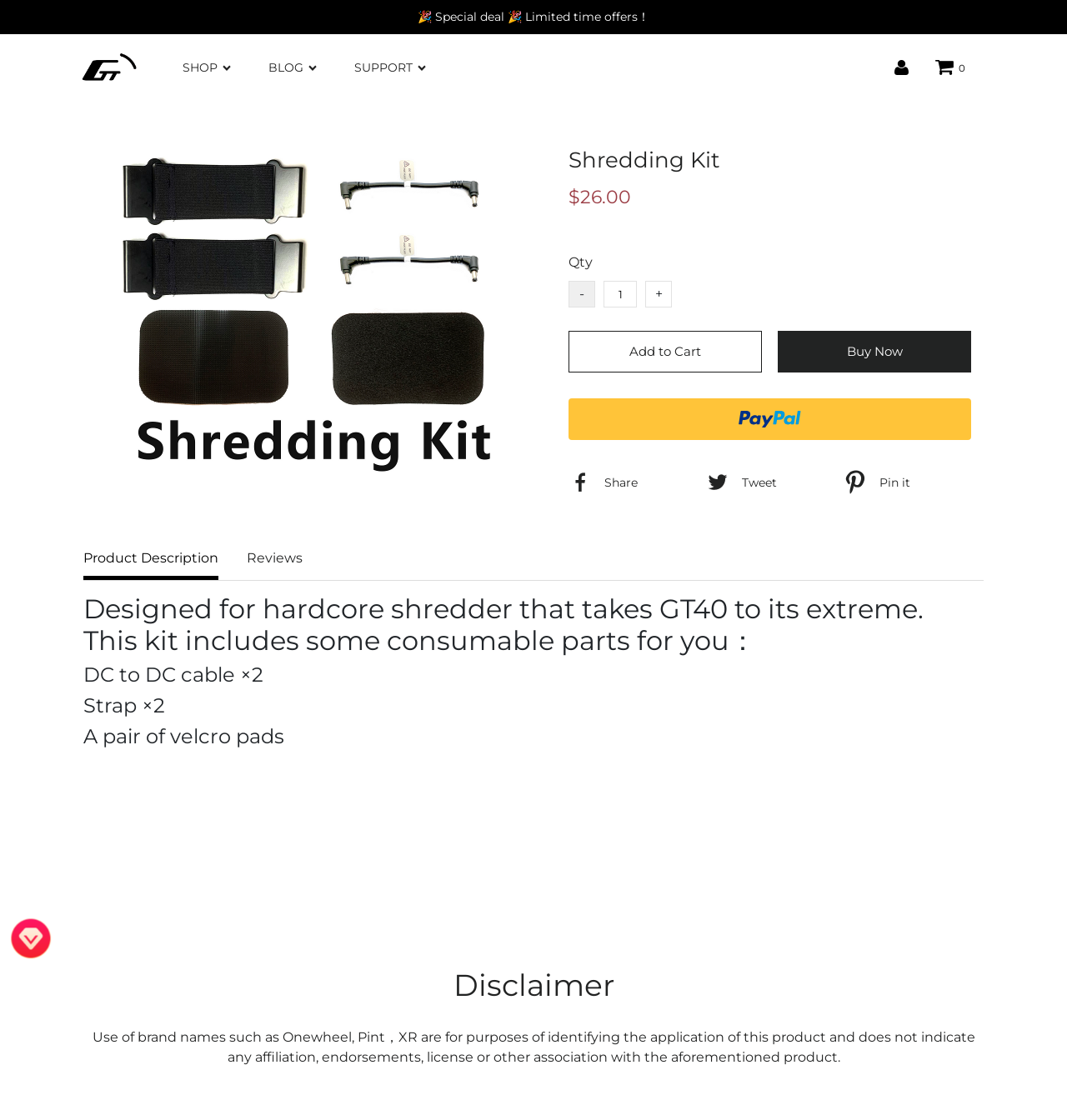Find the bounding box coordinates of the element to click in order to complete the given instruction: "Click the 'About Us' link."

None